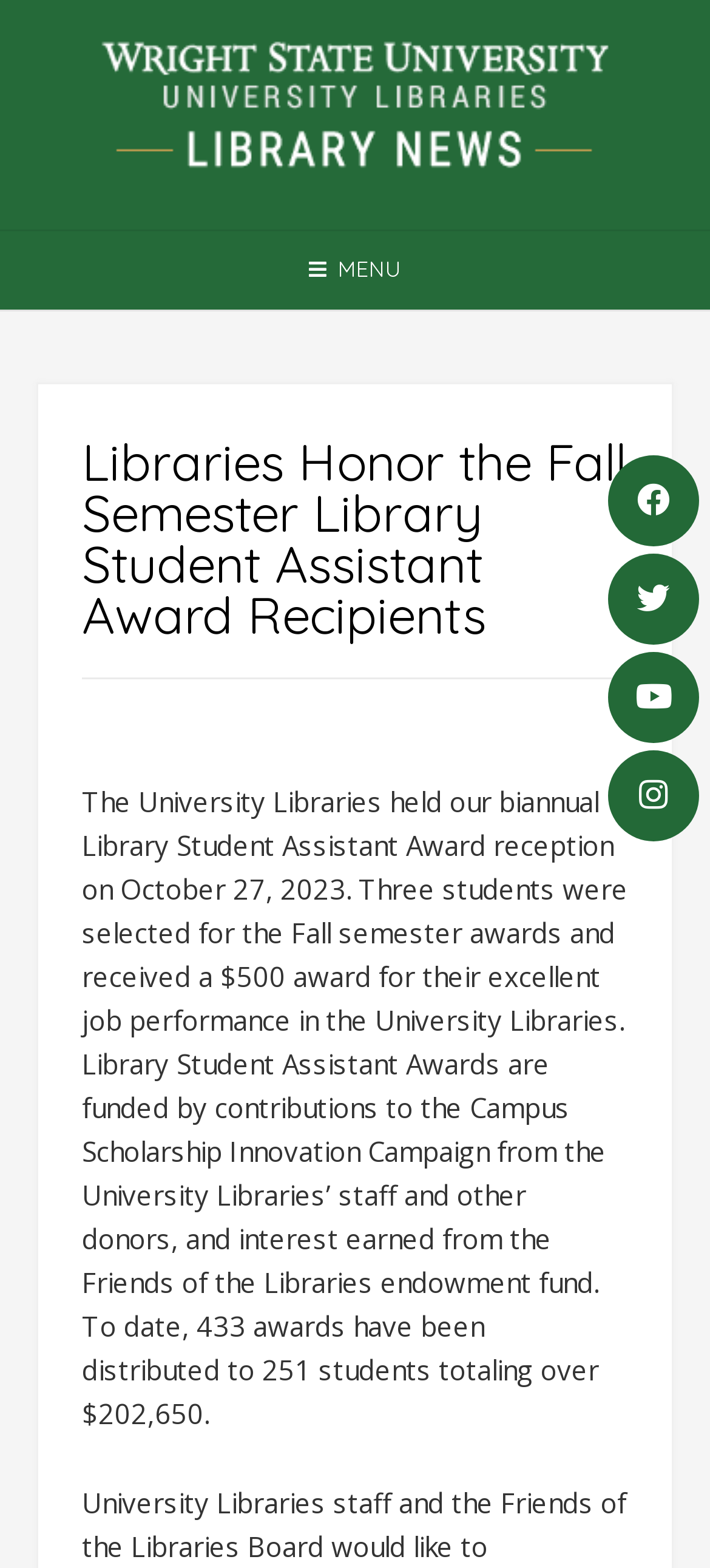Based on the image, give a detailed response to the question: How many awards have been distributed to students?

The answer can be found in the paragraph of text on the webpage, which states 'To date, 433 awards have been distributed to 251 students totaling over $202,650.'